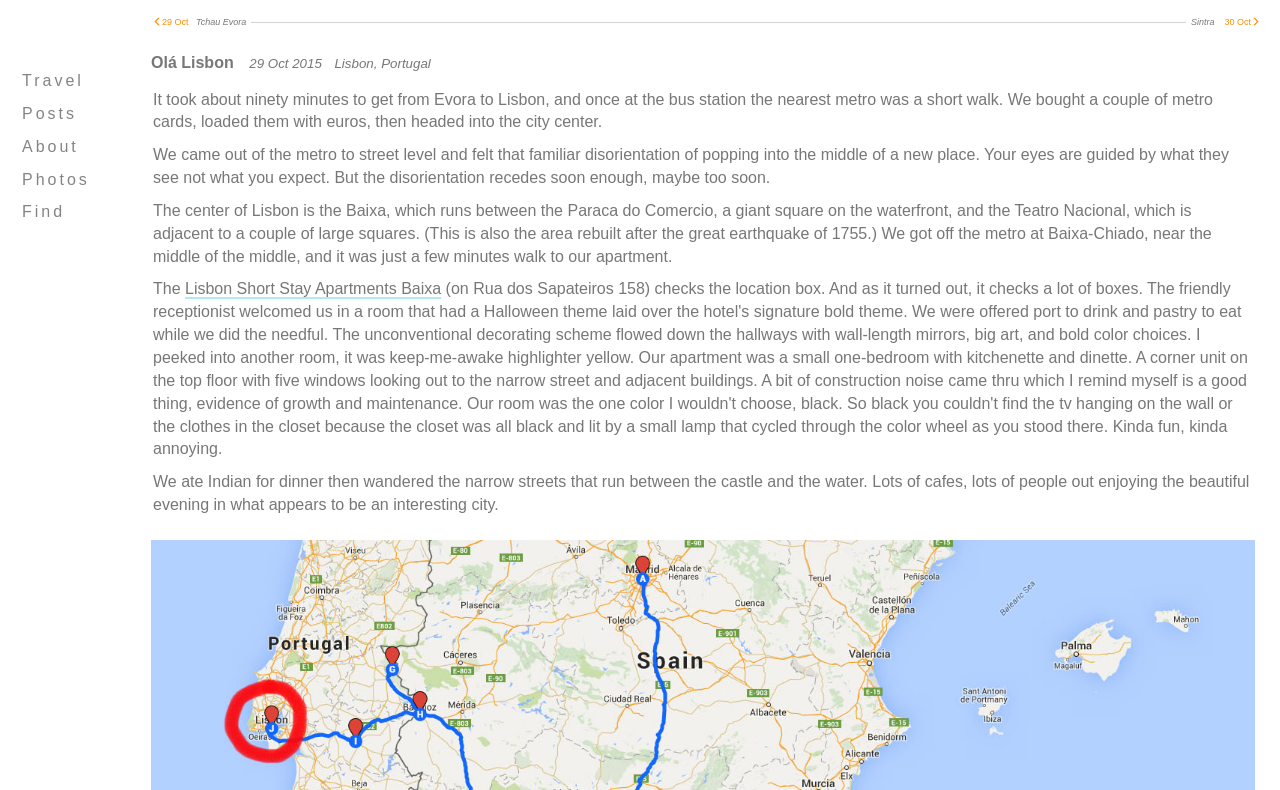Determine the bounding box coordinates of the clickable region to follow the instruction: "Click on Posts".

[0.013, 0.133, 0.064, 0.154]